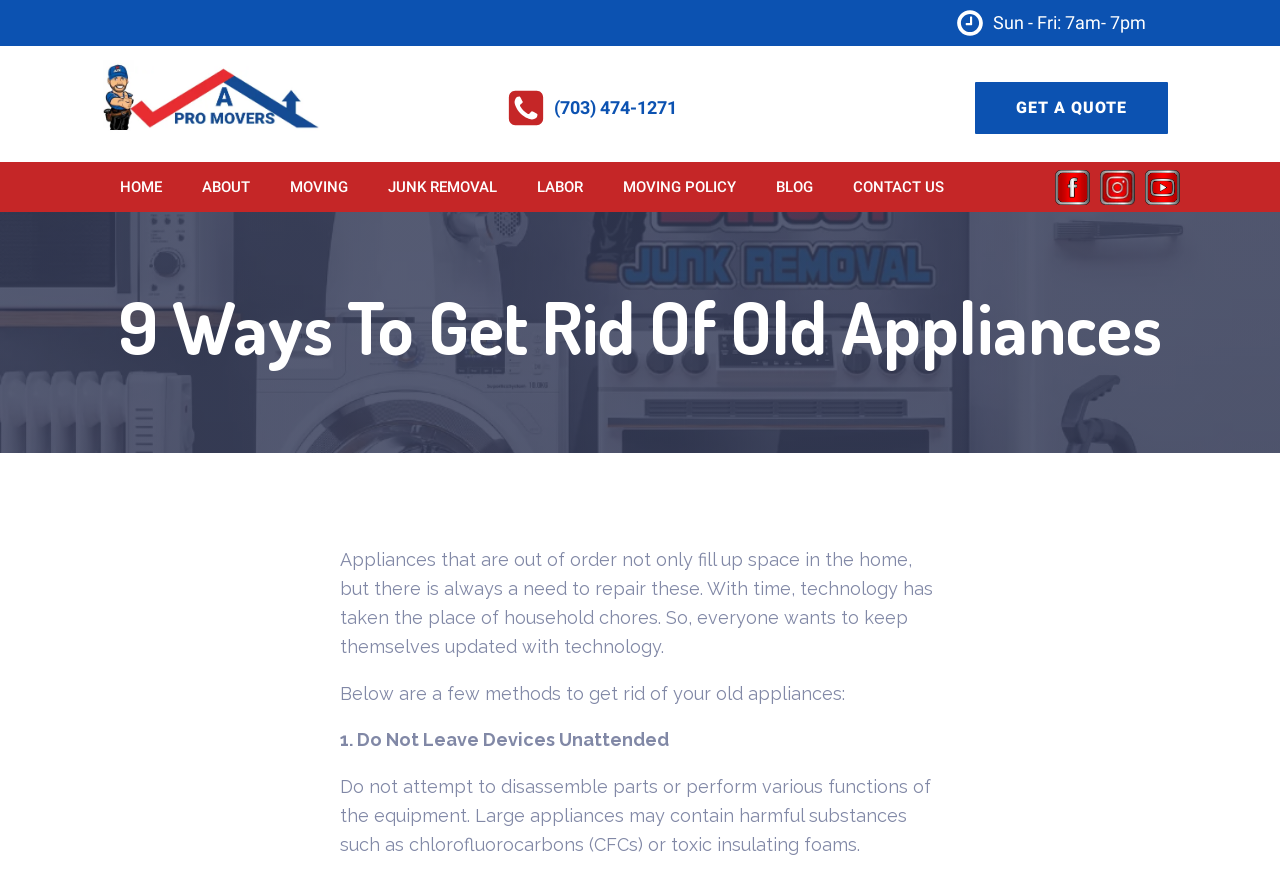Refer to the image and offer a detailed explanation in response to the question: What is the phone number to contact?

I found the phone number by looking at the link element with the text '(703) 474-1271' which is located at the top of the page, next to the 'phone-square' icon.